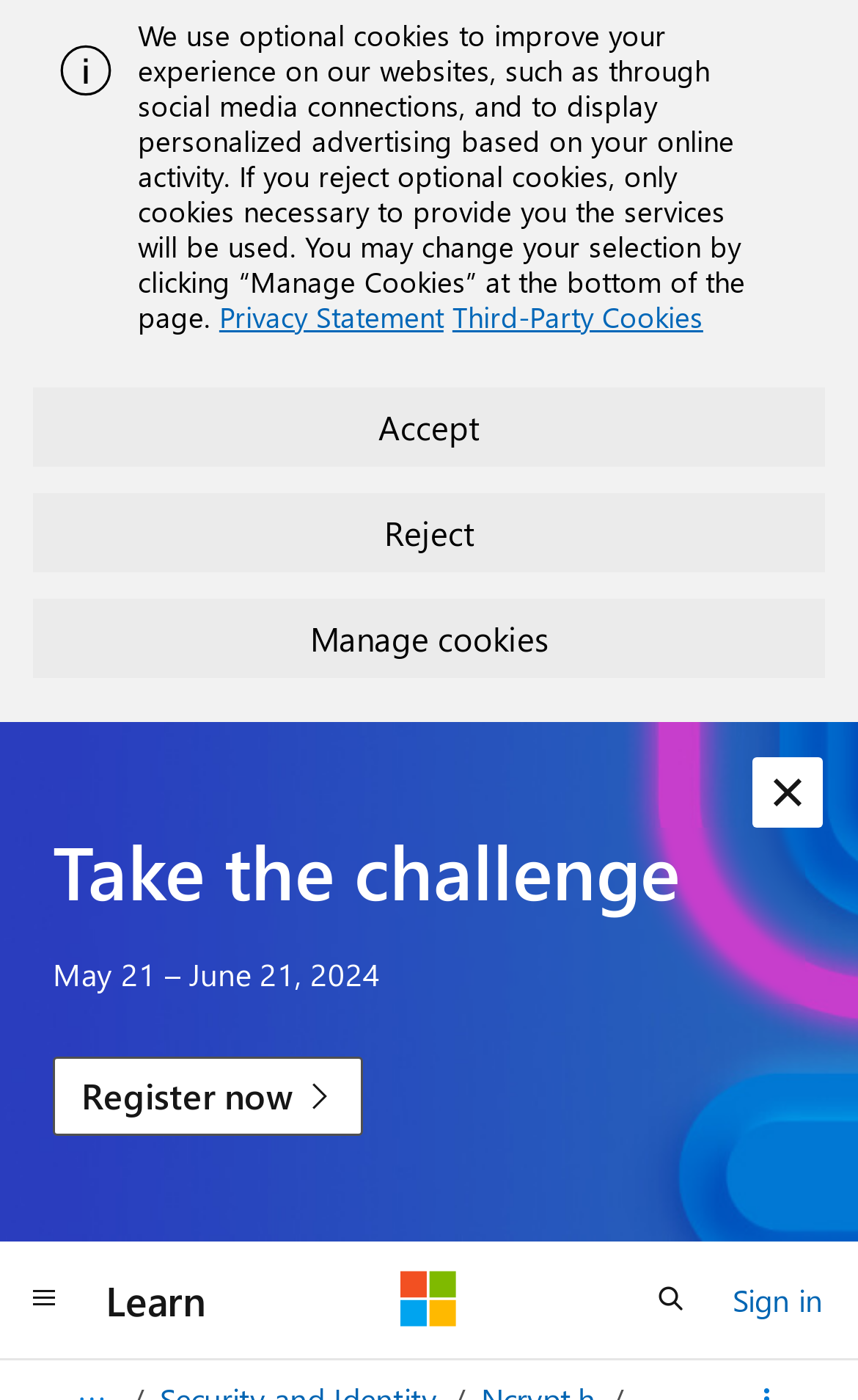Find the bounding box coordinates of the element you need to click on to perform this action: 'Click the 'Open search' button'. The coordinates should be represented by four float values between 0 and 1, in the format [left, top, right, bottom].

[0.731, 0.9, 0.833, 0.957]